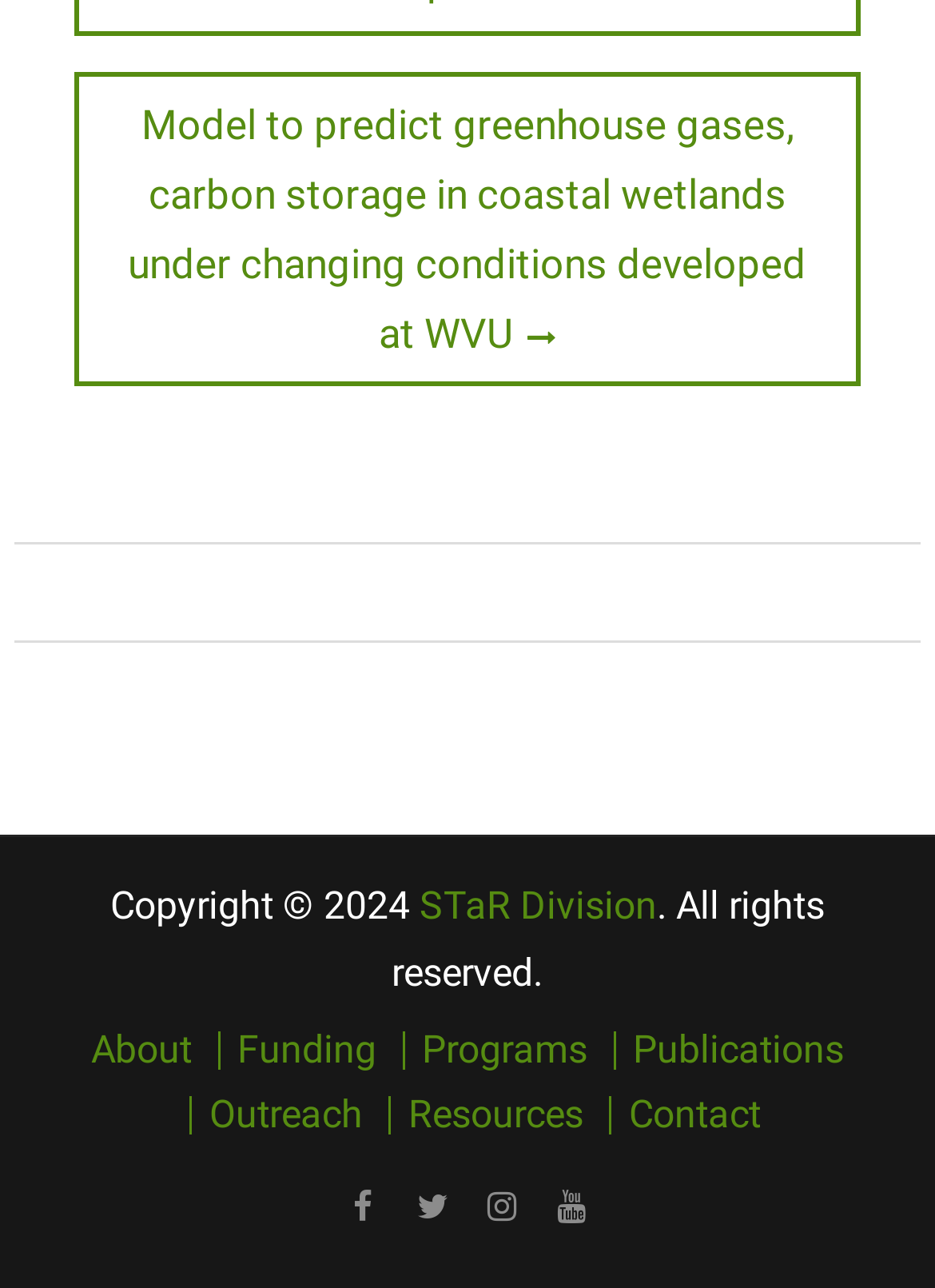Kindly determine the bounding box coordinates for the clickable area to achieve the given instruction: "Read the 'Publications' page".

[0.656, 0.8, 0.903, 0.83]